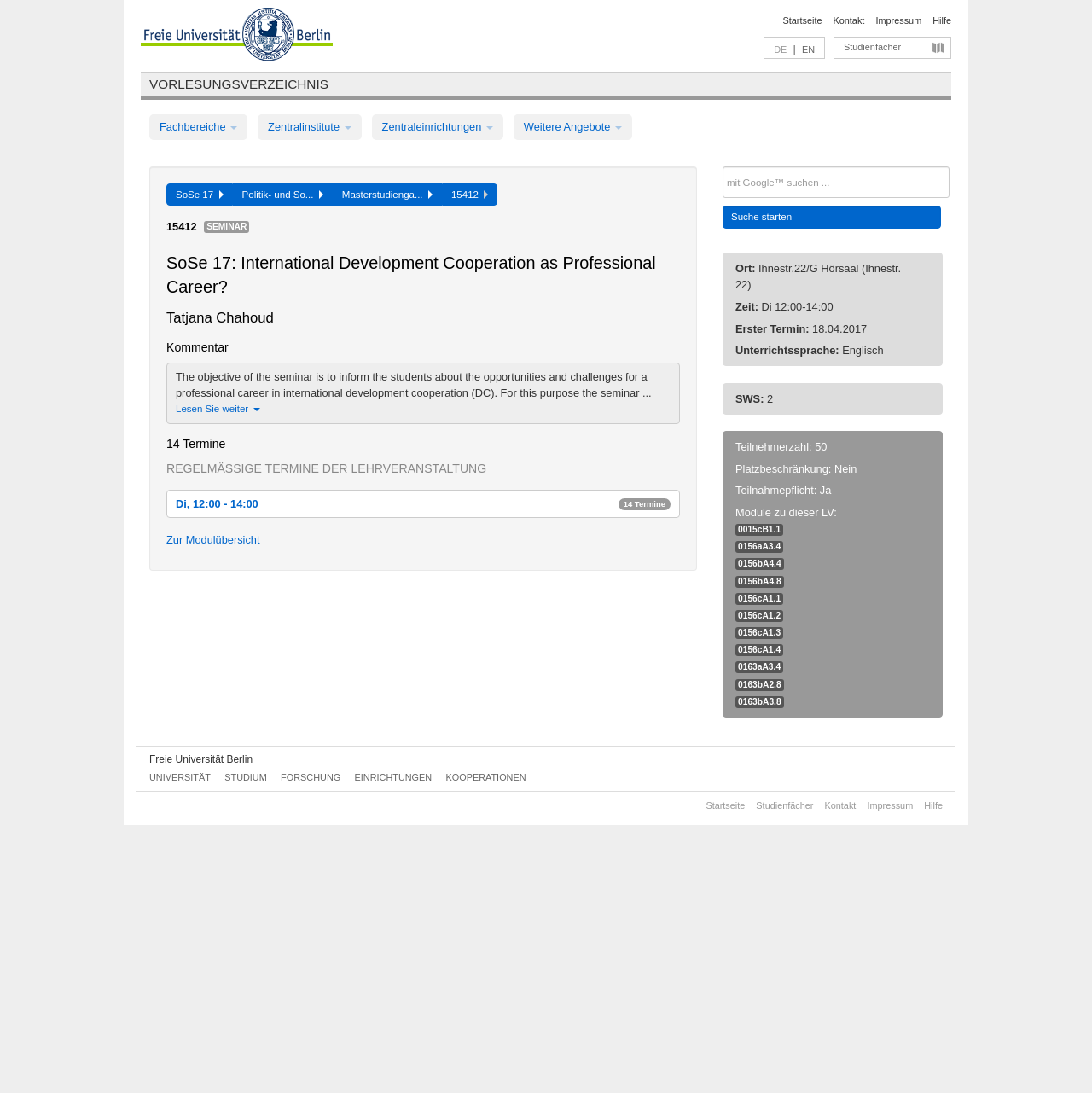Determine the bounding box coordinates of the clickable element necessary to fulfill the instruction: "Search for a course". Provide the coordinates as four float numbers within the 0 to 1 range, i.e., [left, top, right, bottom].

[0.662, 0.152, 0.87, 0.181]